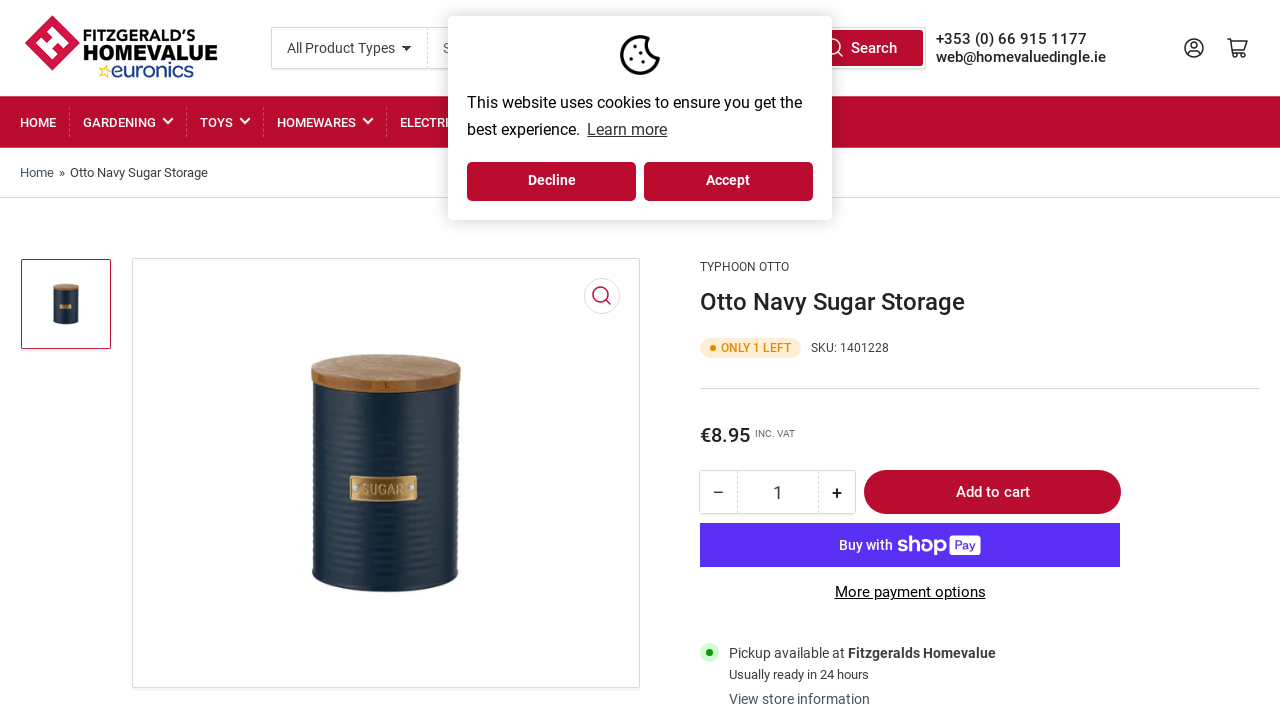Please use the details from the image to answer the following question comprehensively:
Is the product available for pickup?

I found that the product is available for pickup by looking at the static text element on the page, which says 'Pickup available at Fitzgeralds Homevalue'. This suggests that the product can be picked up at the specified location.